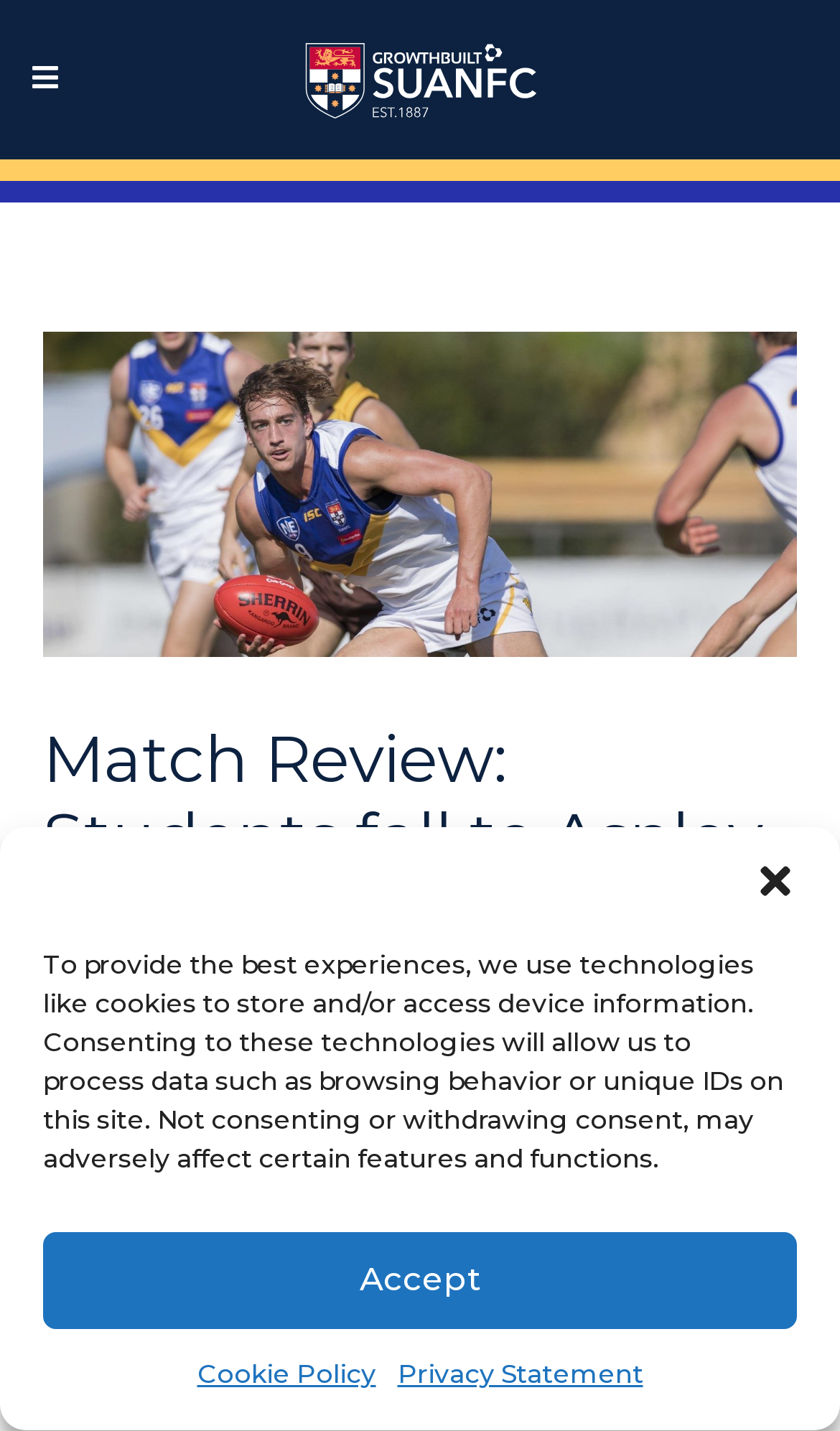Can you identify the bounding box coordinates of the clickable region needed to carry out this instruction: 'Read the article by Daniela Paszkiewicz'? The coordinates should be four float numbers within the range of 0 to 1, stated as [left, top, right, bottom].

[0.113, 0.655, 0.515, 0.684]